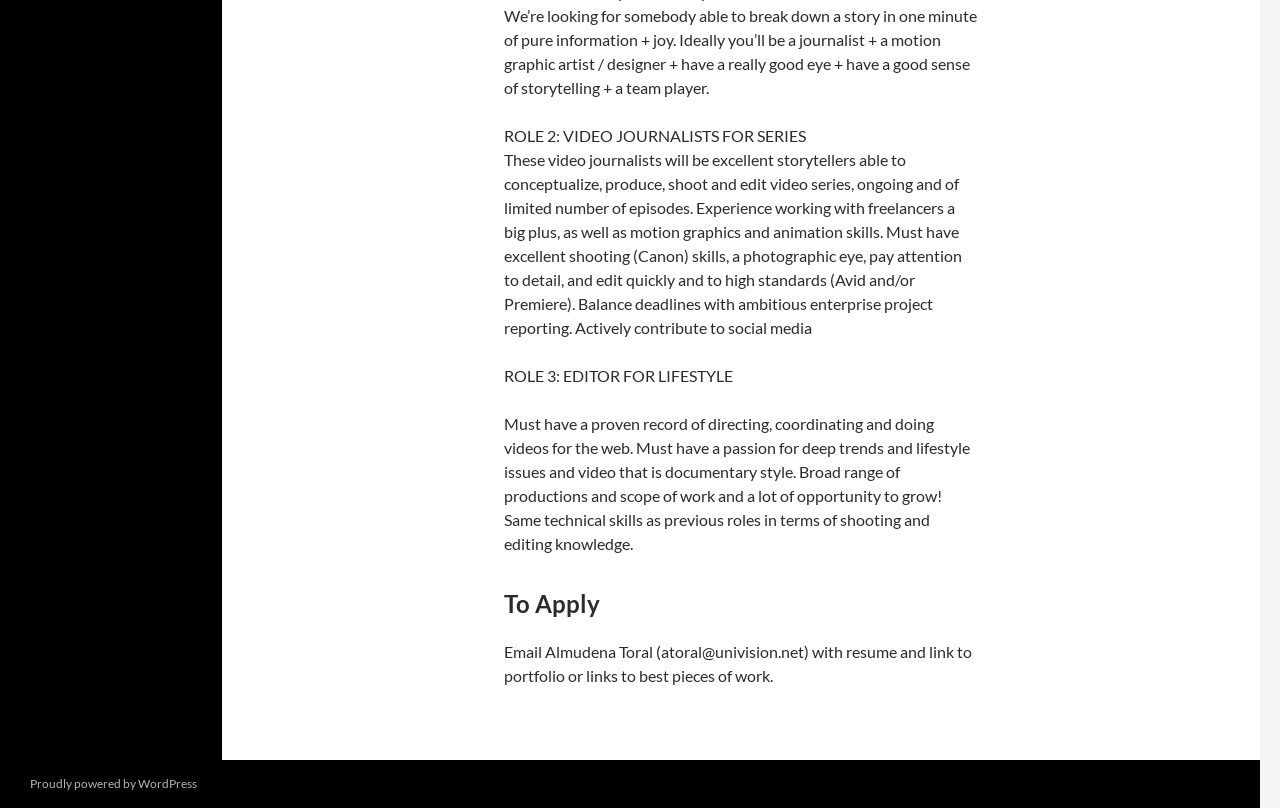How can one apply for the roles?
Please ensure your answer is as detailed and informative as possible.

The webpage instructs applicants to email Almudena Toral at atoral@univision.net with their resume and a link to their portfolio or best pieces of work.